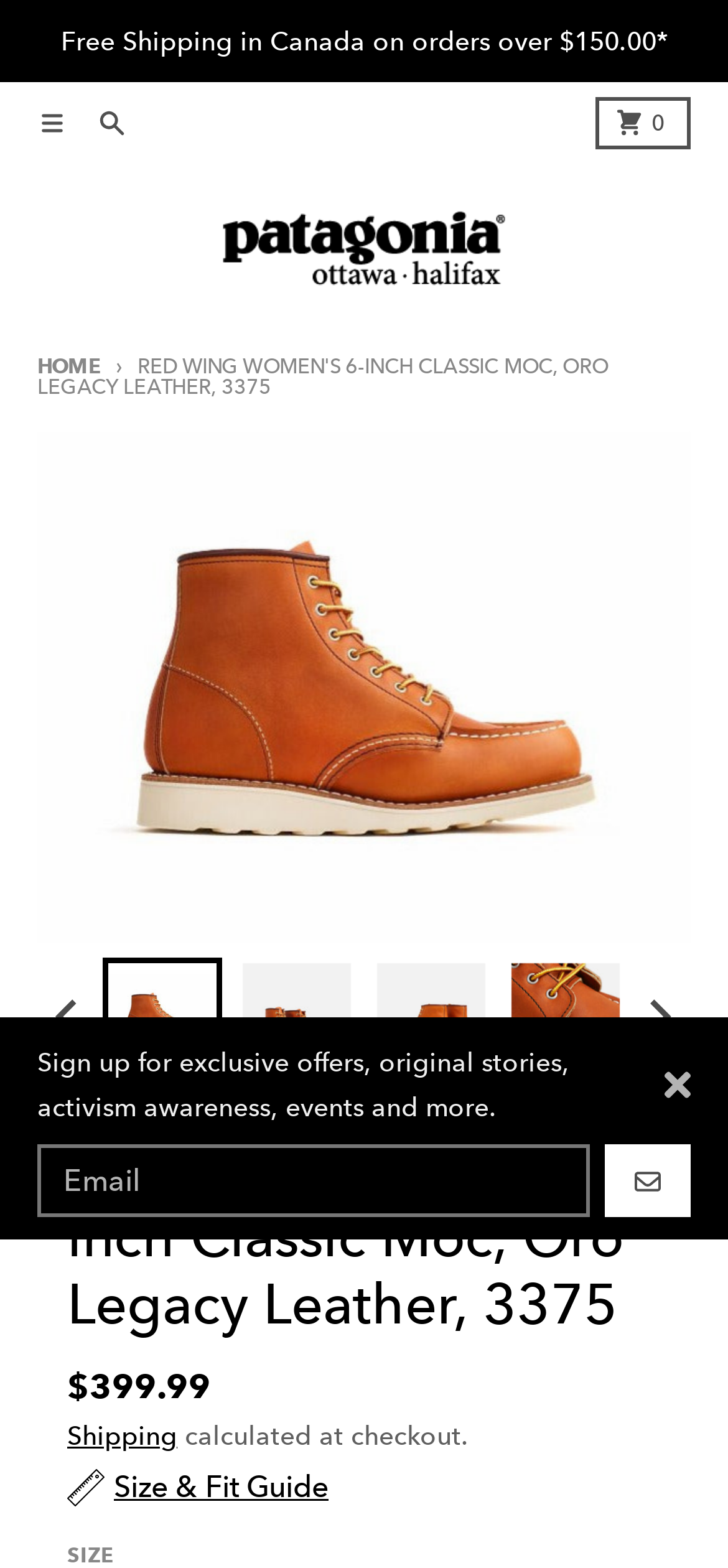Specify the bounding box coordinates of the element's area that should be clicked to execute the given instruction: "Go to last slide". The coordinates should be four float numbers between 0 and 1, i.e., [left, top, right, bottom].

[0.059, 0.625, 0.131, 0.673]